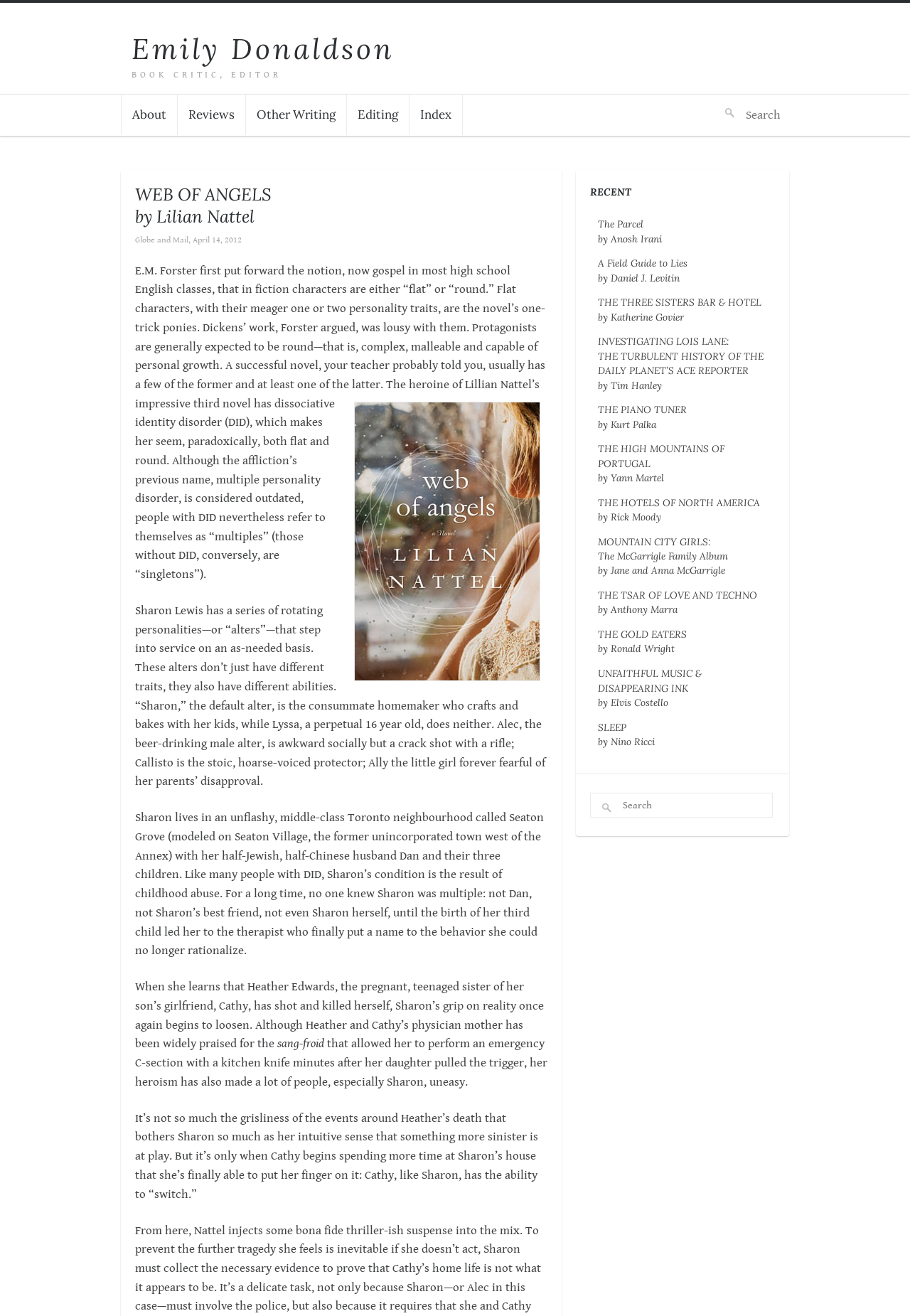Find the bounding box coordinates for the area you need to click to carry out the instruction: "Read the review of The Parcel by Anosh Irani". The coordinates should be four float numbers between 0 and 1, indicated as [left, top, right, bottom].

[0.657, 0.165, 0.728, 0.186]